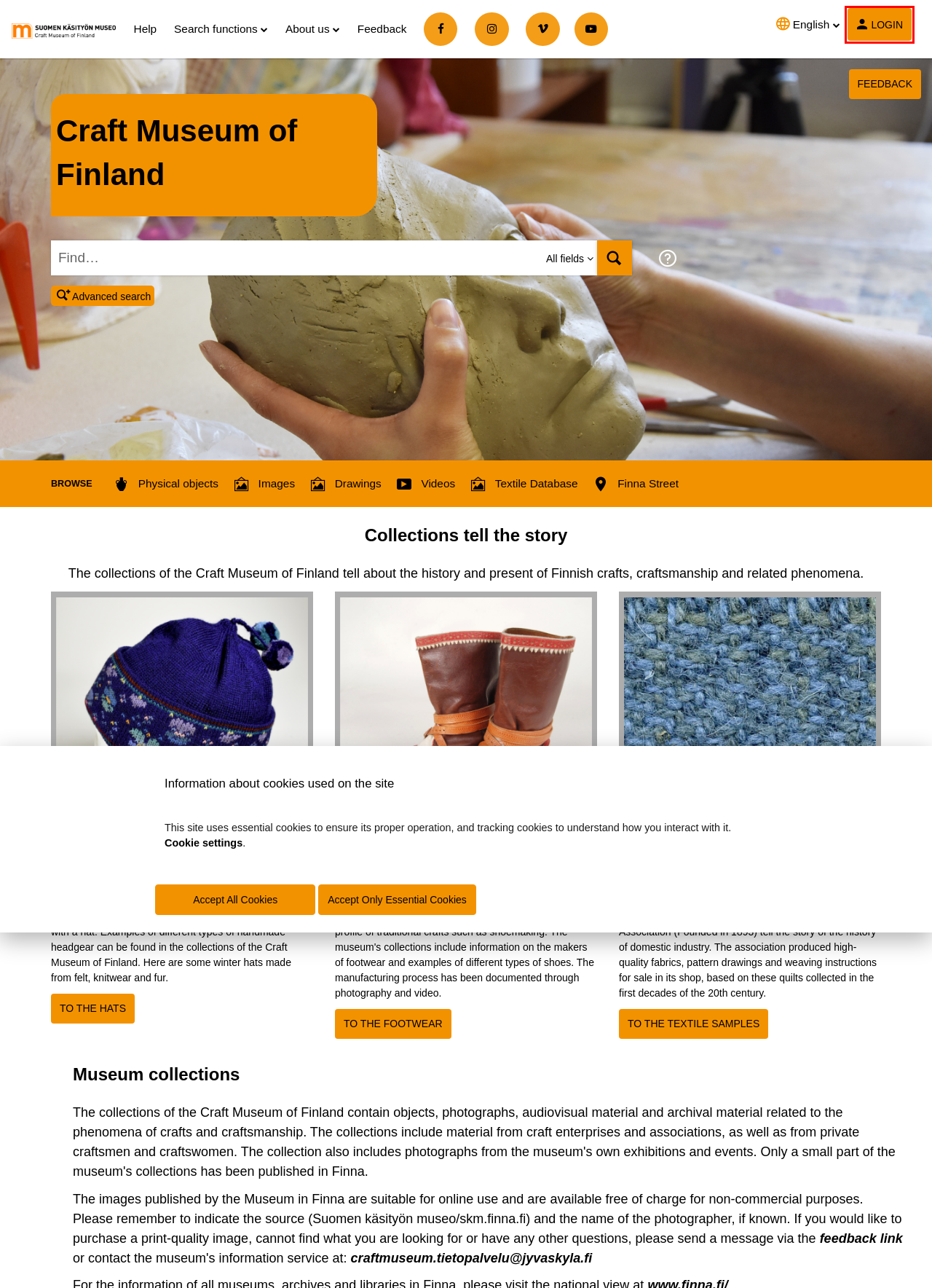You have a screenshot of a webpage with a red bounding box around an element. Choose the best matching webpage description that would appear after clicking the highlighted element. Here are the candidates:
A. Onko suutarilla kenkiä? | SKM
B. Suomen Yleisen Käsiteollisuusyhdistyksen tekstiilinäytteet | SKM
C. Search service | Archives, libraries, museums | Finna.fi
D. Craft Museum of Finland | Craft Museum of Finland
E. Pipo on pääasia! | SKM
F. Haun aloitussivu | SKM
G. Kokoelmakartta
H. VuFind® - Search. Discover. Share.

F